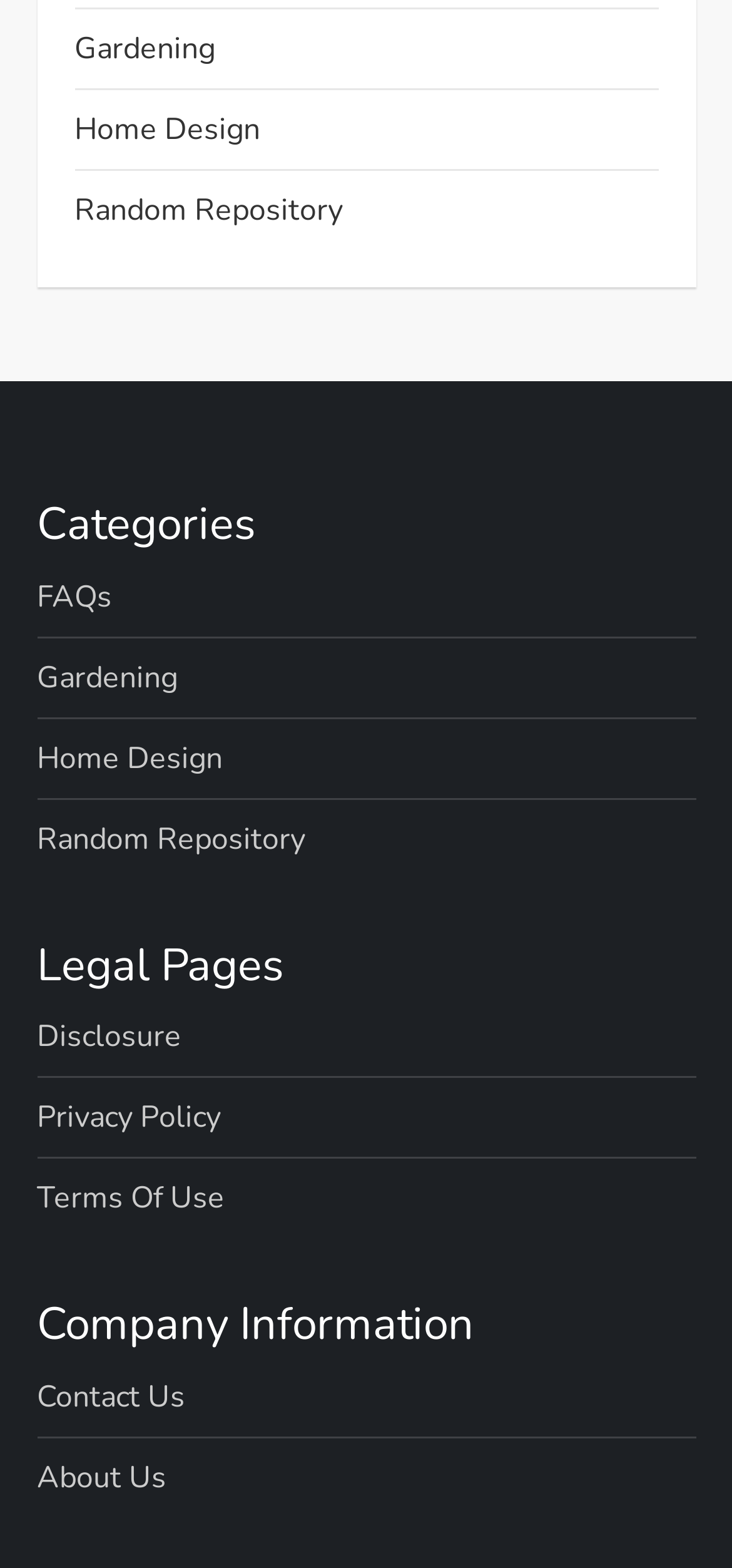Answer the following in one word or a short phrase: 
What is the first link on the webpage?

Gardening